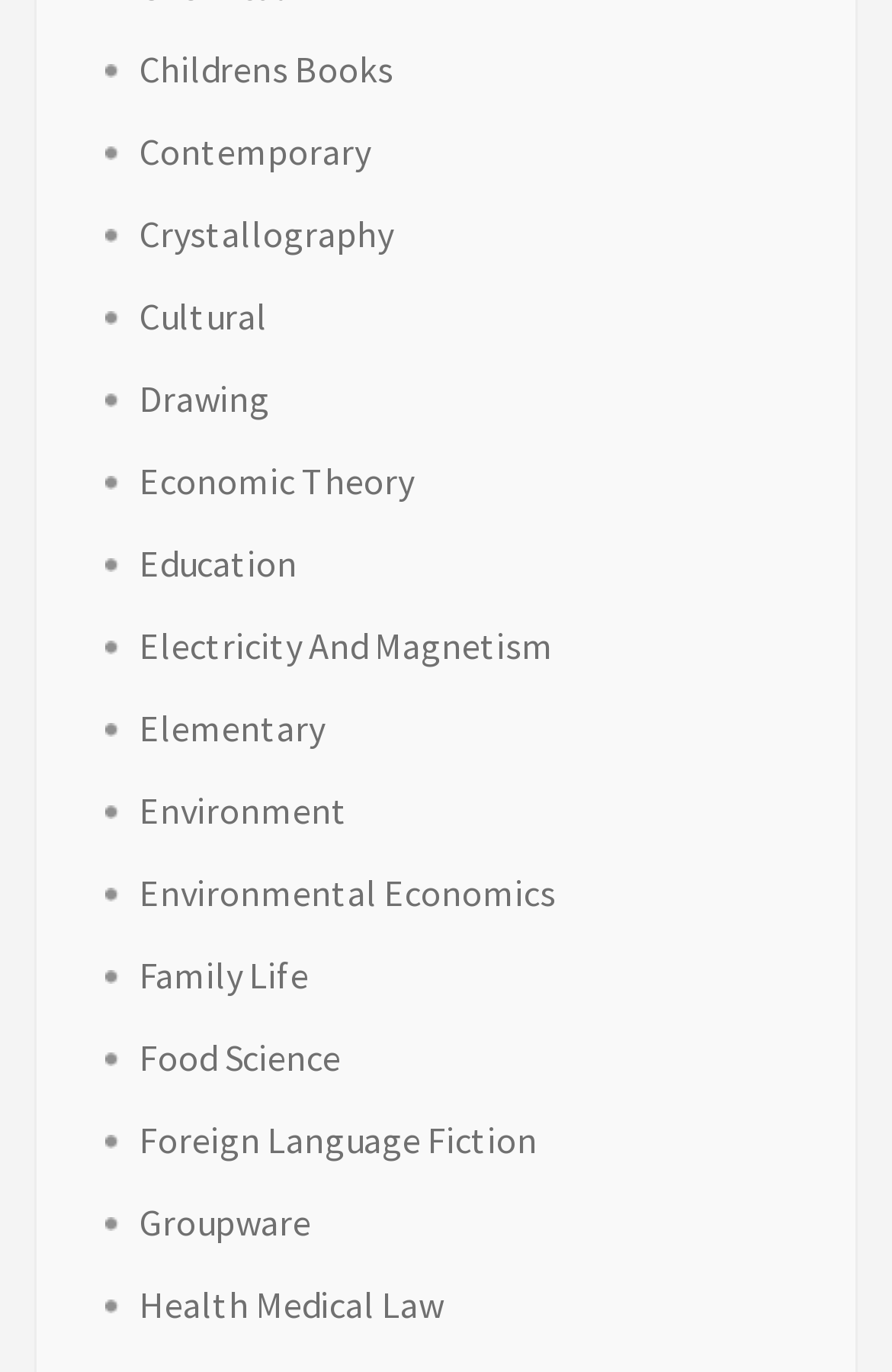Give a concise answer using one word or a phrase to the following question:
What is the first category listed?

Childrens Books